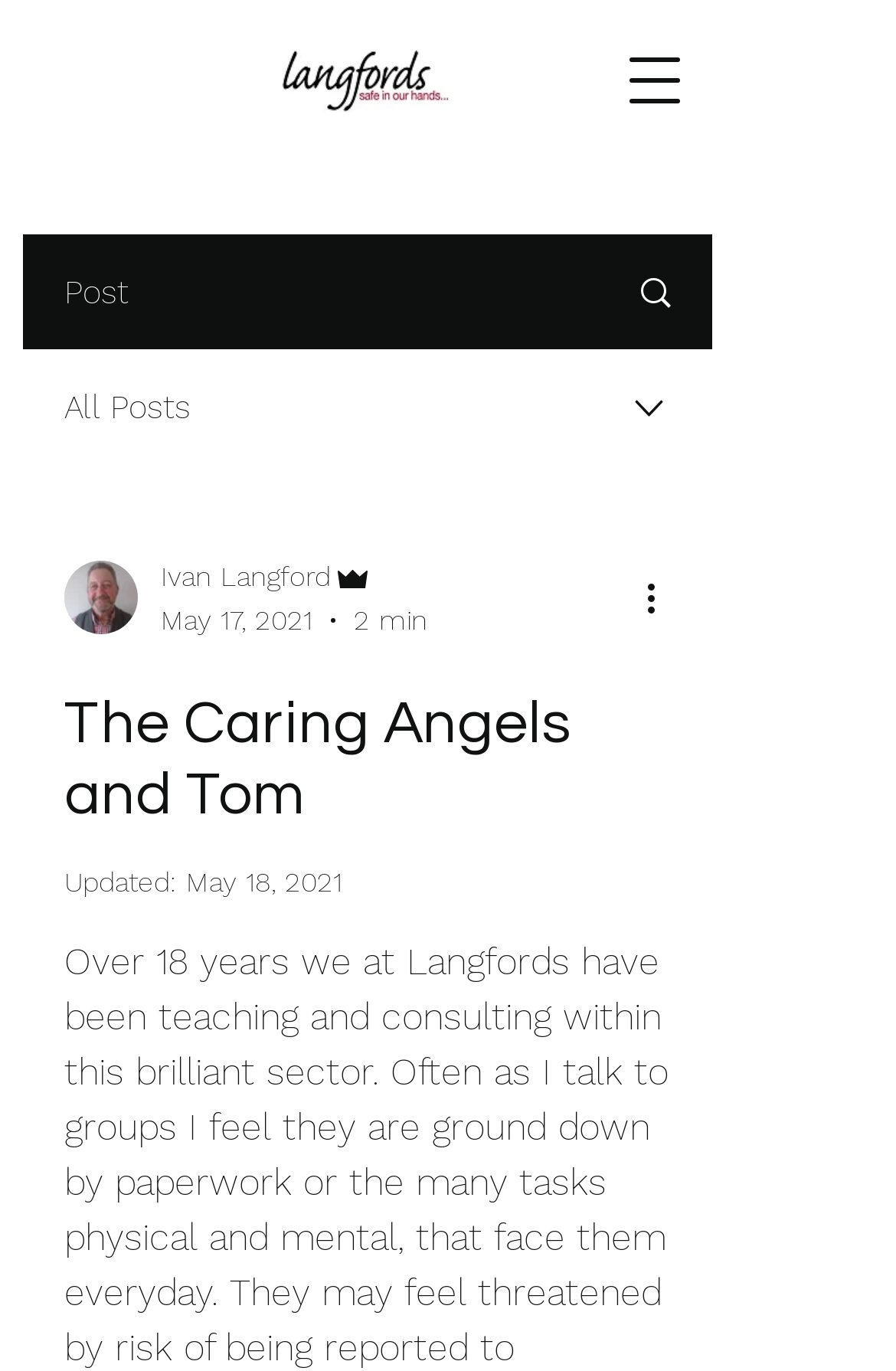Please identify the webpage's heading and generate its text content.

The Caring Angels and Tom